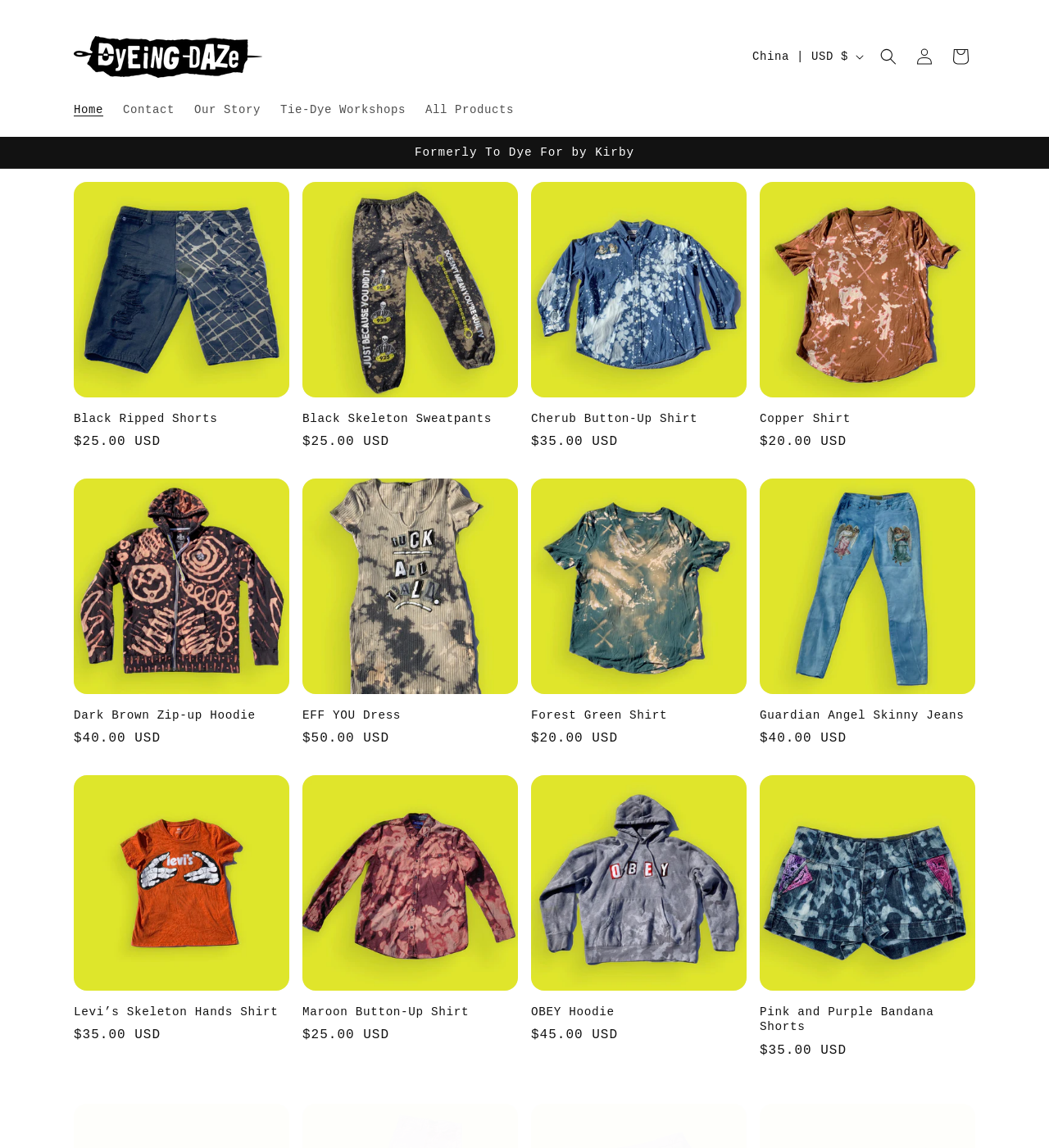For the following element description, predict the bounding box coordinates in the format (top-left x, top-left y, bottom-right x, bottom-right y). All values should be floating point numbers between 0 and 1. Description: Pink and Purple Bandana Shorts

[0.724, 0.875, 0.93, 0.901]